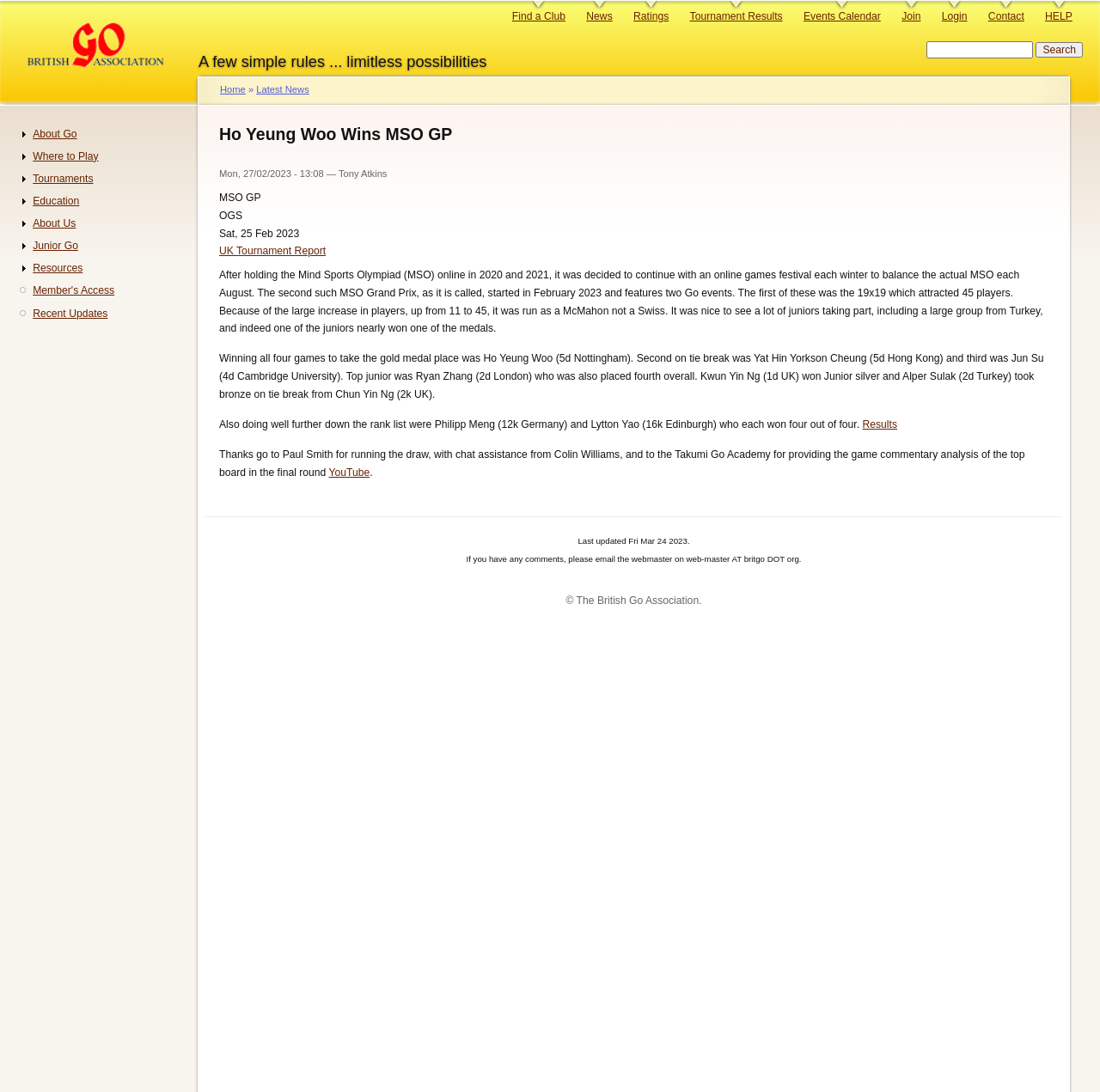Carefully examine the image and provide an in-depth answer to the question: What is the name of the academy that provided game commentary analysis?

The answer can be found in the article's main content, where it is stated that 'Thanks go to Paul Smith for running the draw, with chat assistance from Colin Williams, and to the Takumi Go Academy for providing the game commentary analysis of the top board in the final round'.